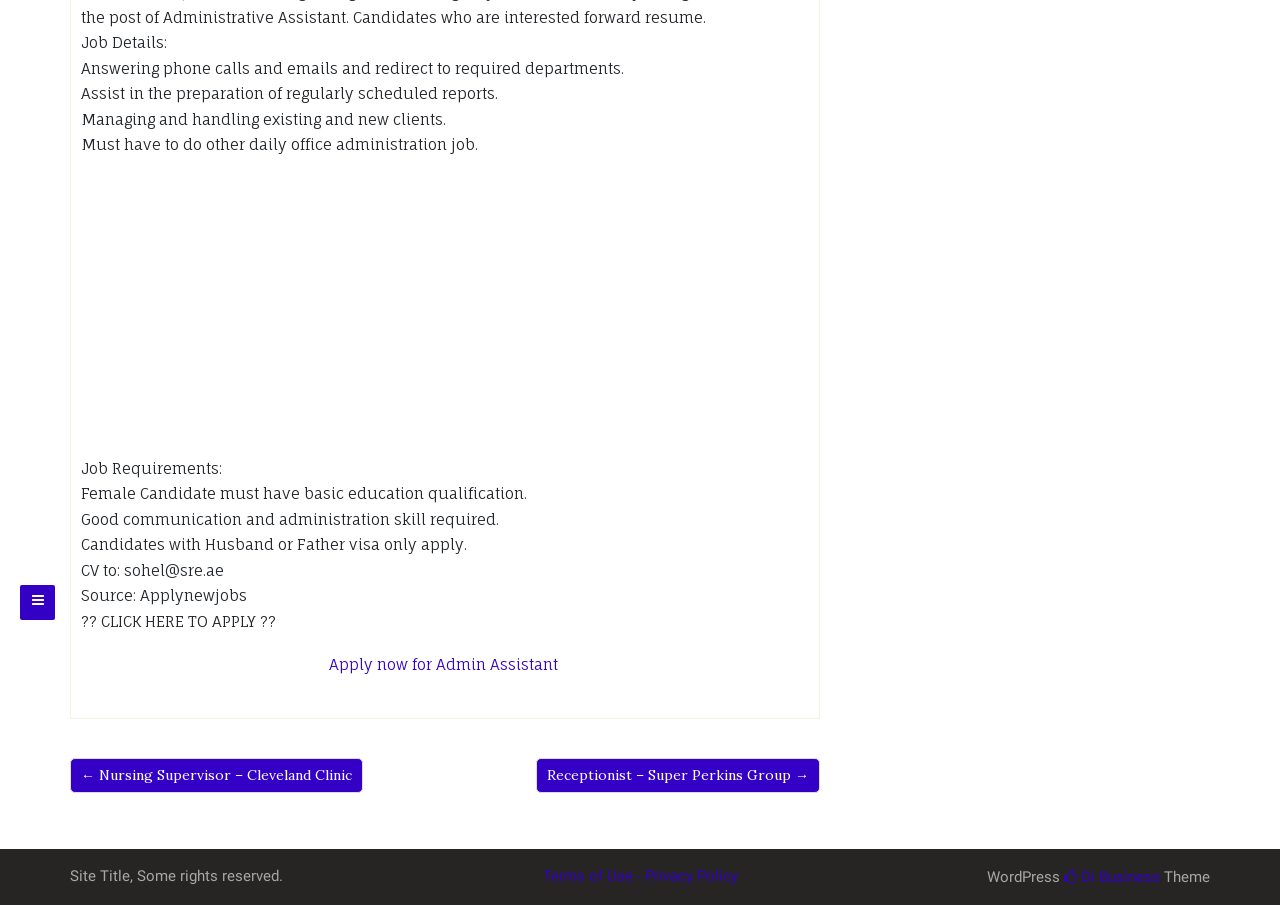Given the description of the UI element: "Apply now for Admin Assistant", predict the bounding box coordinates in the form of [left, top, right, bottom], with each value being a float between 0 and 1.

[0.257, 0.724, 0.439, 0.745]